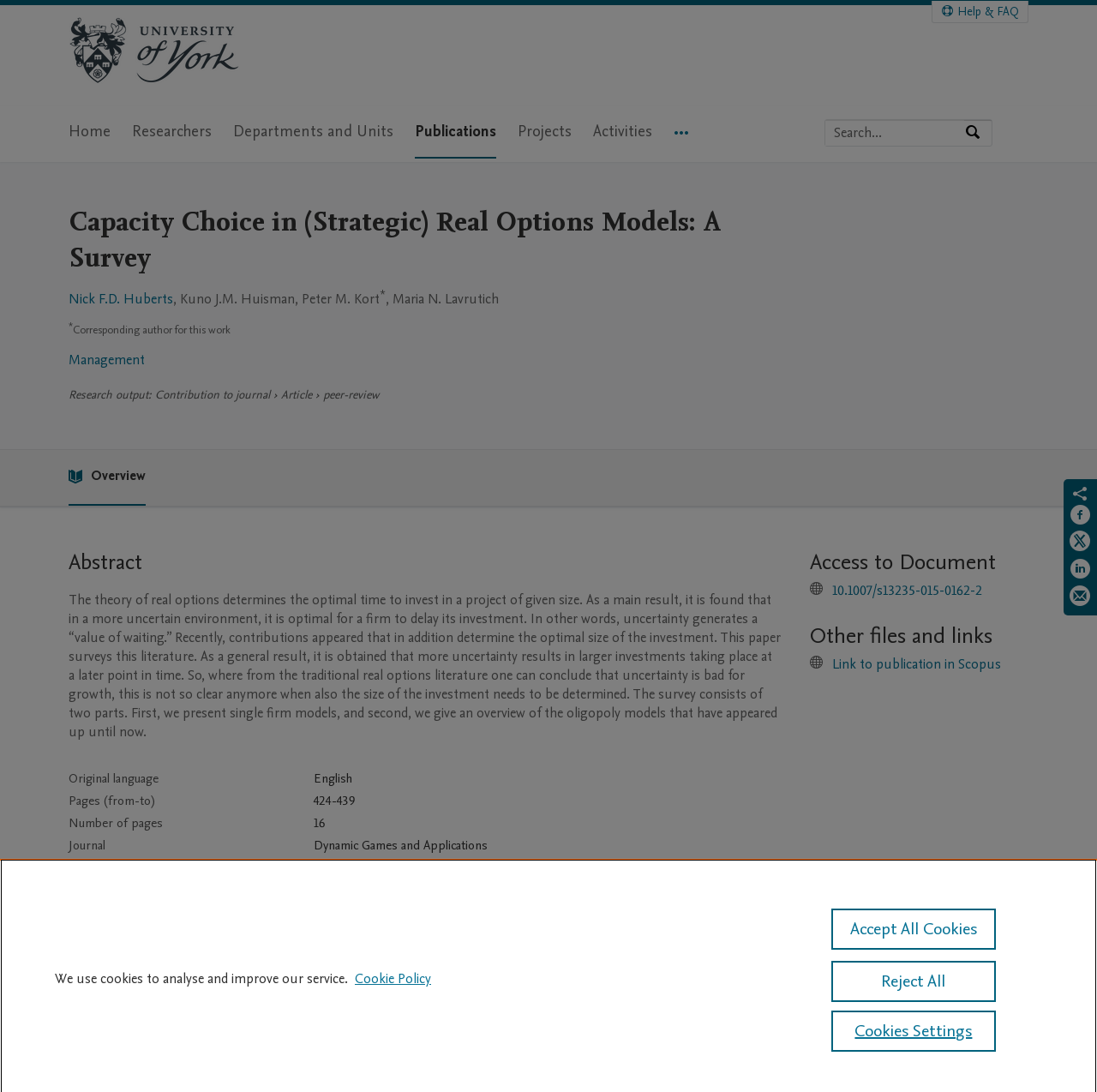Please determine the bounding box coordinates for the UI element described here. Use the format (top-left x, top-left y, bottom-right x, bottom-right y) with values bounded between 0 and 1: Educational Resources

None